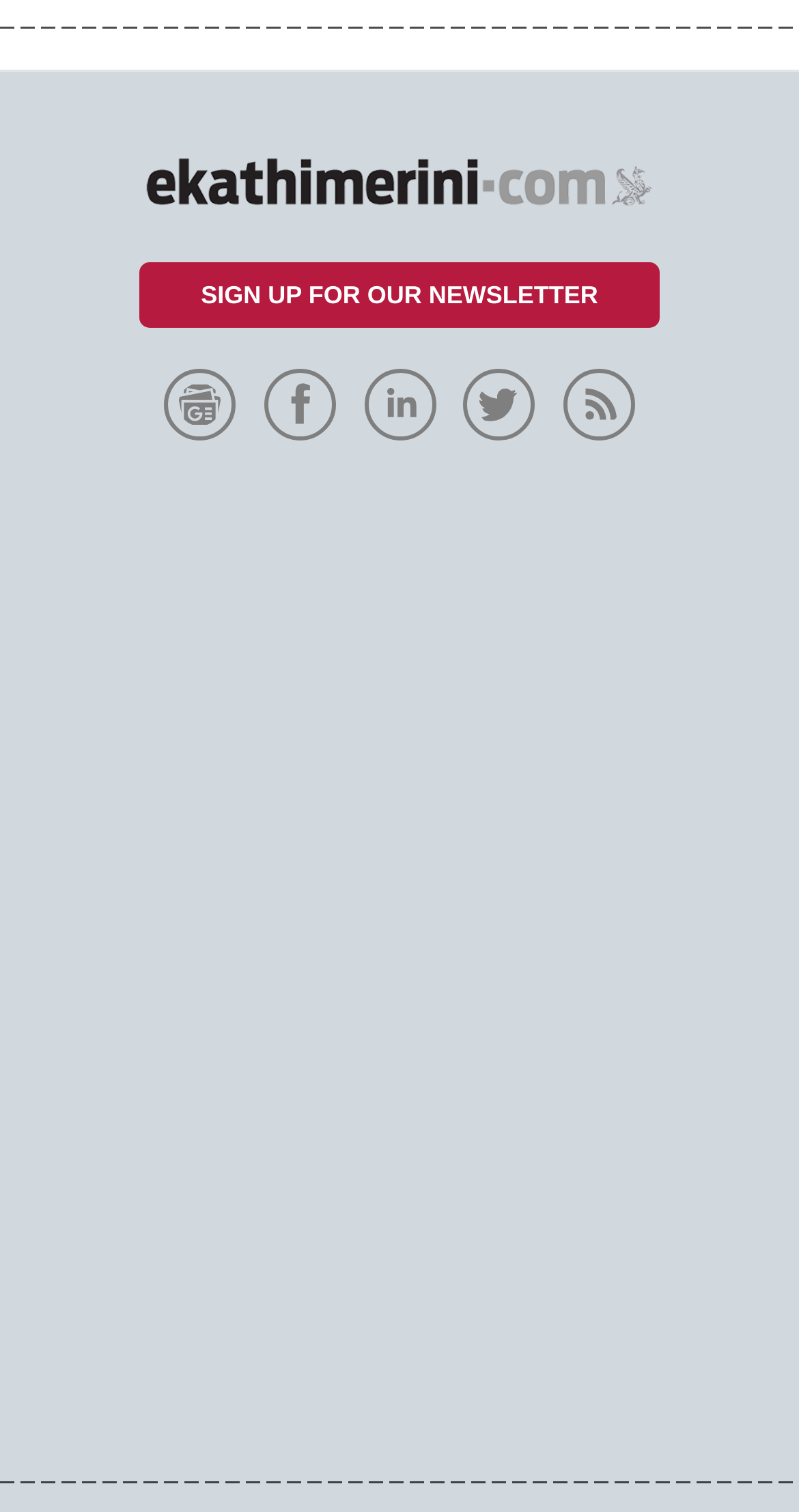Please identify the bounding box coordinates of the area that needs to be clicked to follow this instruction: "Sign up for the newsletter".

[0.175, 0.173, 0.825, 0.217]